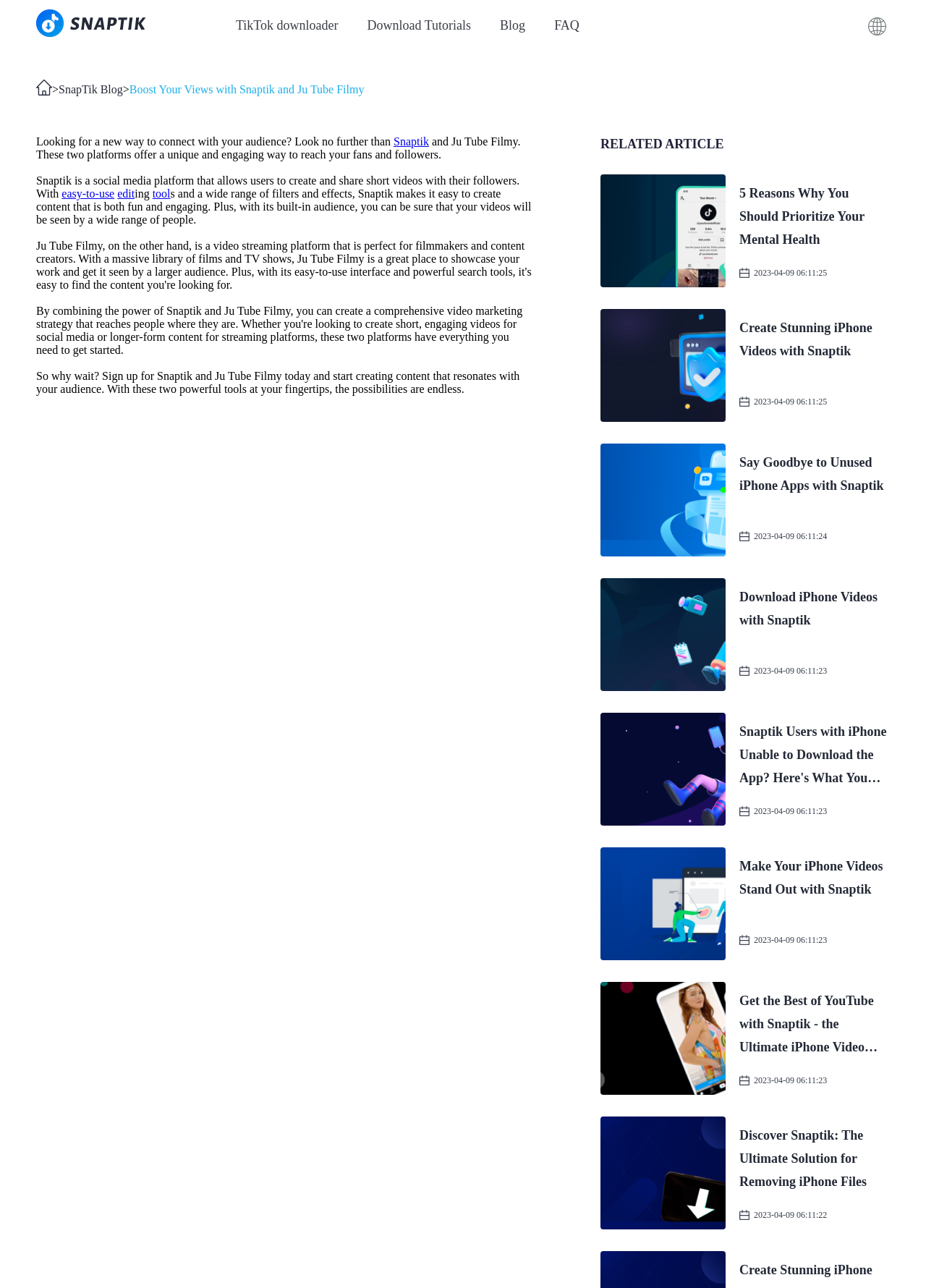What is the purpose of Snaptik?
Give a detailed and exhaustive answer to the question.

I obtained this answer by analyzing the article content, which explains that Snaptik is a social media platform that allows users to create and share short videos with their followers, and also provides easy-to-use editing tools and filters.